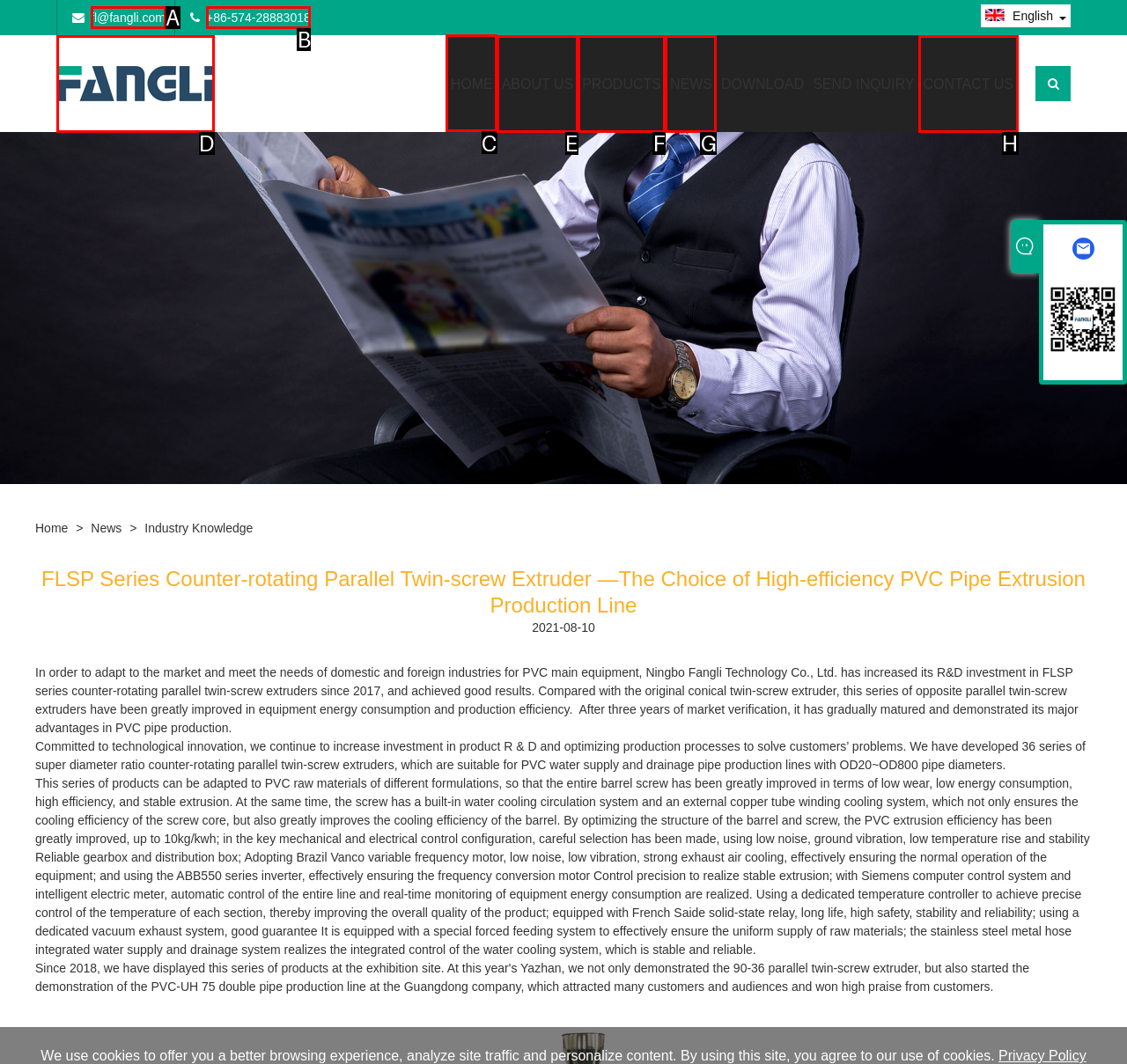To complete the task: Click the 'HOME' link, which option should I click? Answer with the appropriate letter from the provided choices.

C